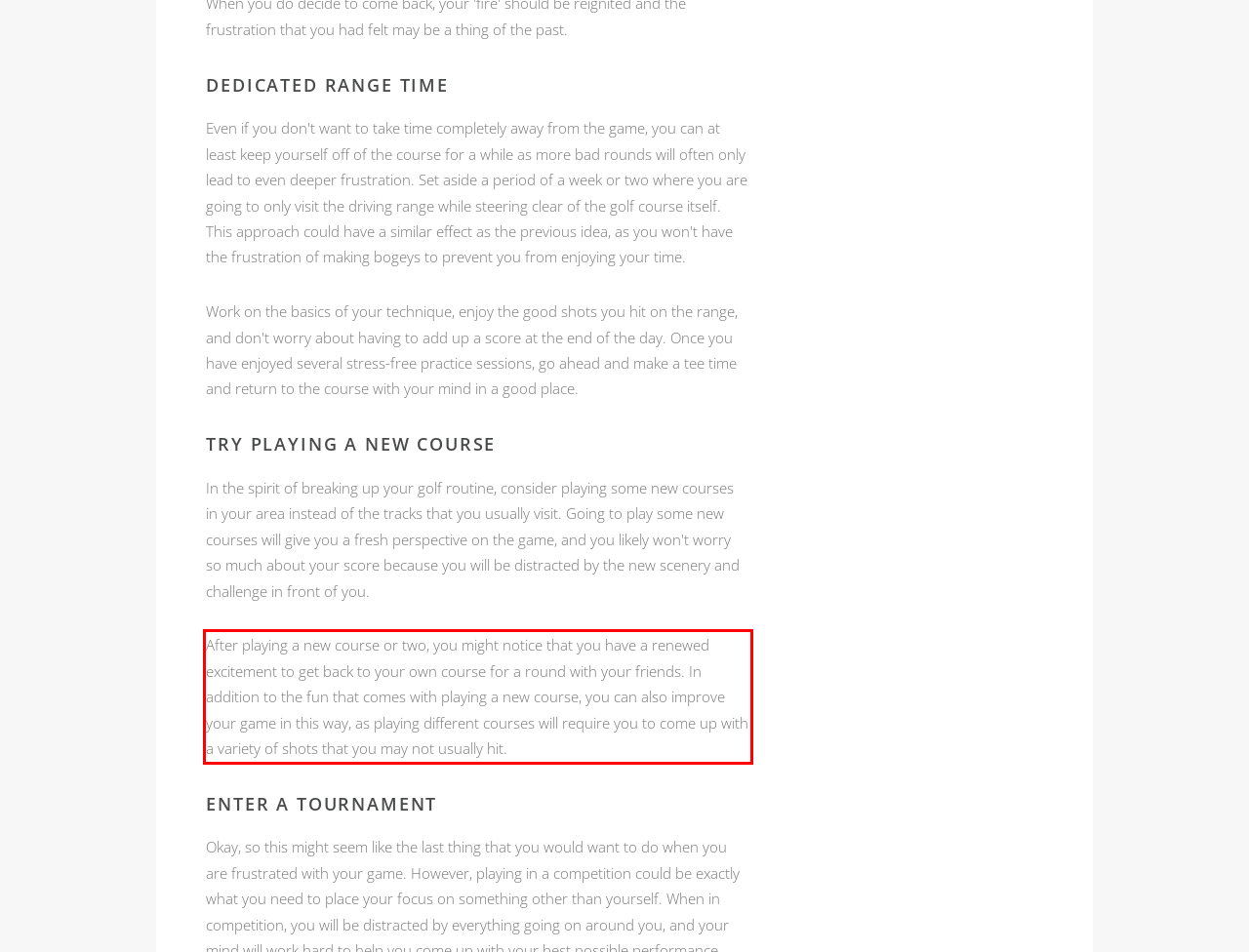Please identify and extract the text content from the UI element encased in a red bounding box on the provided webpage screenshot.

After playing a new course or two, you might notice that you have a renewed excitement to get back to your own course for a round with your friends. In addition to the fun that comes with playing a new course, you can also improve your game in this way, as playing different courses will require you to come up with a variety of shots that you may not usually hit.